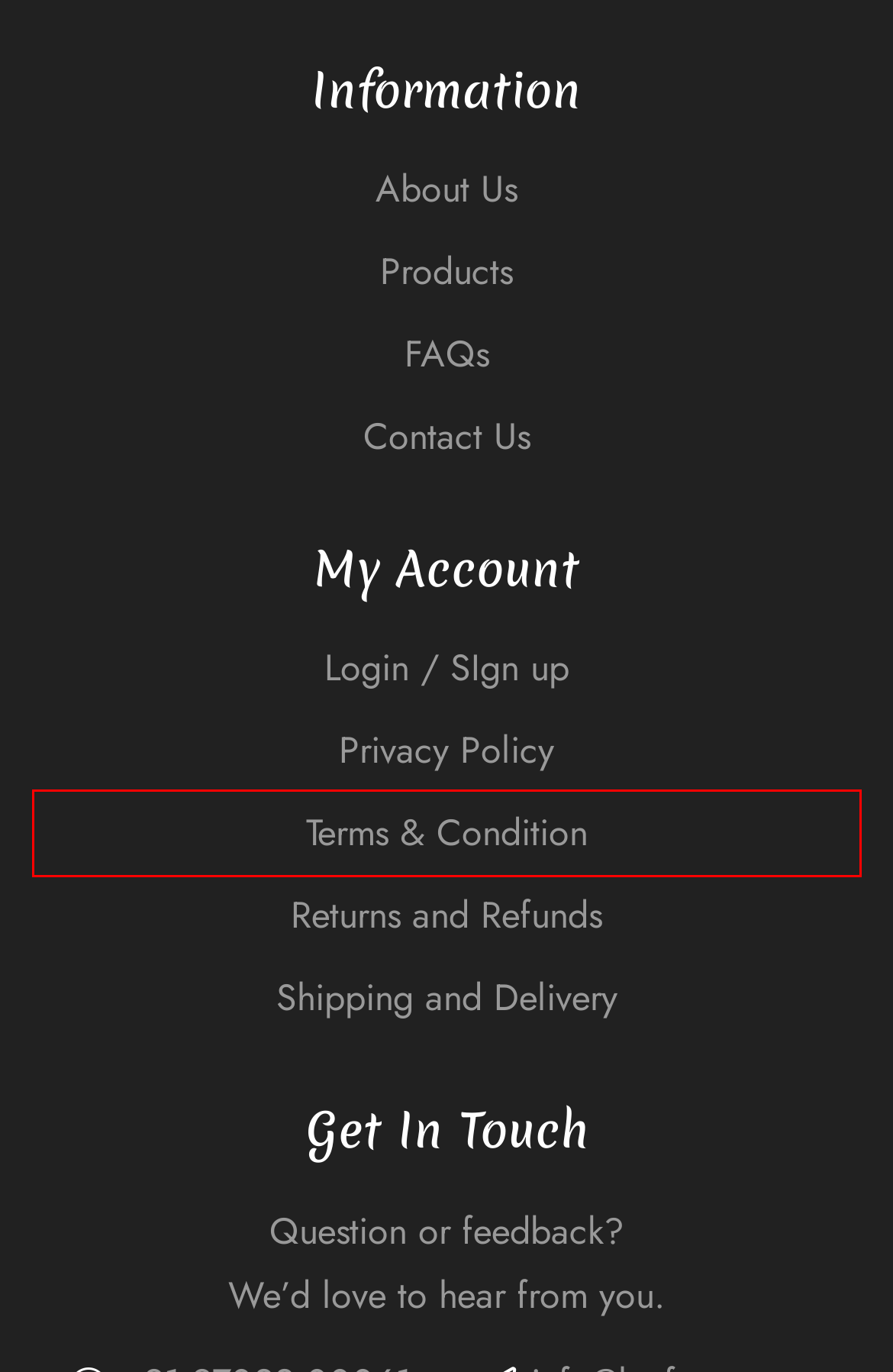You are provided a screenshot of a webpage featuring a red bounding box around a UI element. Choose the webpage description that most accurately represents the new webpage after clicking the element within the red bounding box. Here are the candidates:
A. About Us - Learfarms
B. My account - Learfarms
C. Contact Us - Learfarms
D. Terms and Conditions - Learfarms
E. Privacy Policy - Learfarms
F. FAQ - Learfarms
G. Learfarms - Organic Nurturing
H. American Webtech - Your Solutions to Web Technologies

D